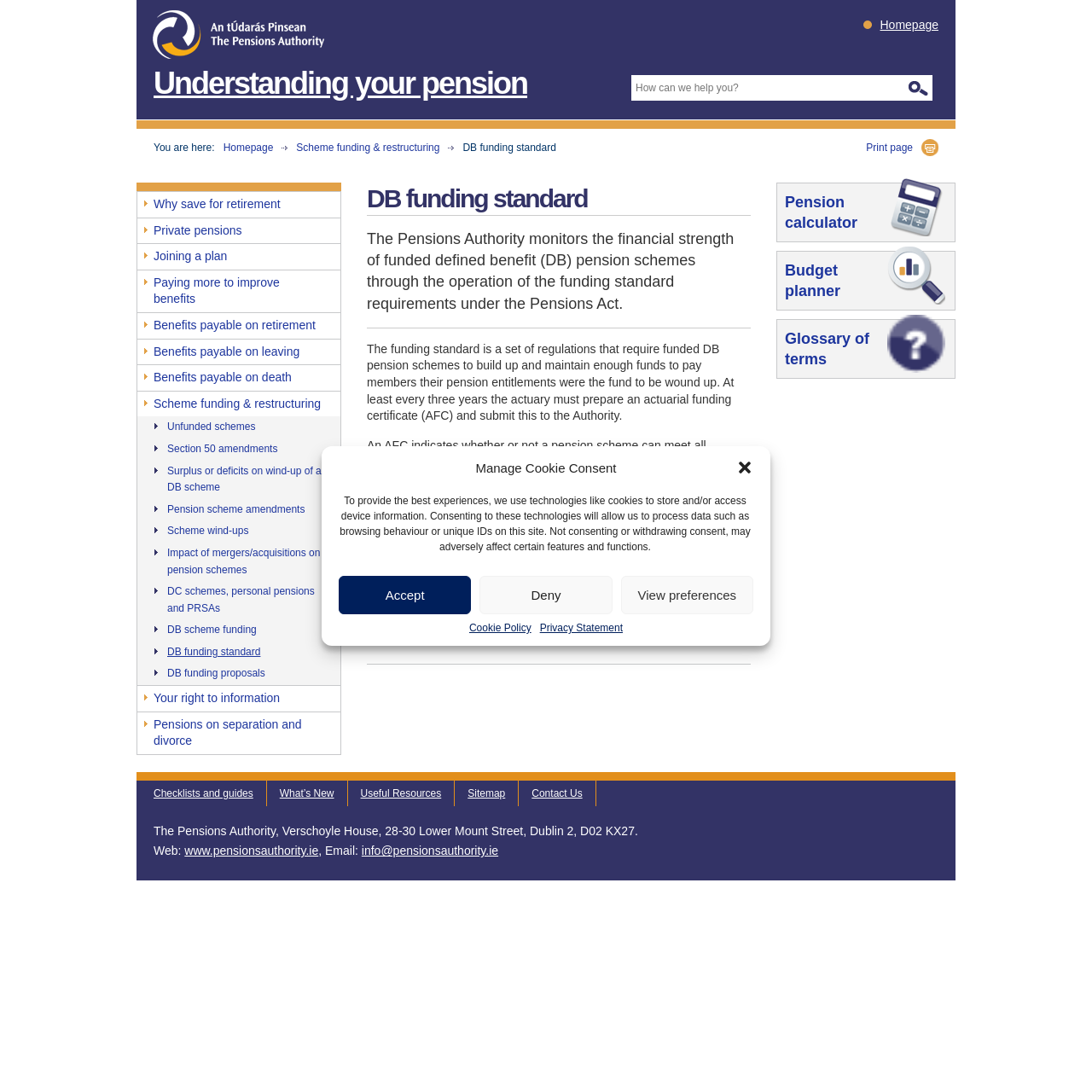Find the bounding box coordinates of the area that needs to be clicked in order to achieve the following instruction: "Search this website". The coordinates should be specified as four float numbers between 0 and 1, i.e., [left, top, right, bottom].

[0.578, 0.069, 0.828, 0.092]